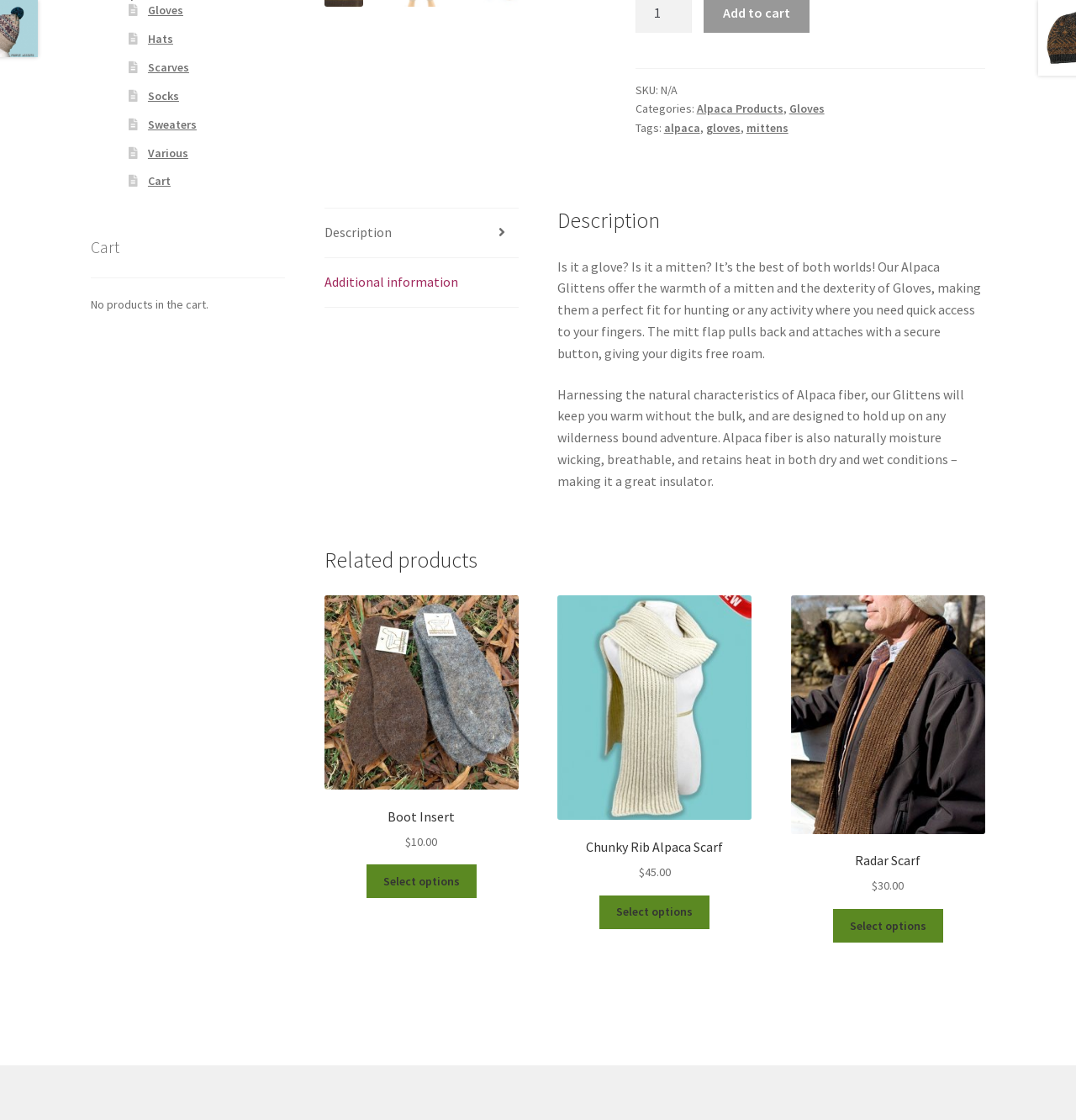Give the bounding box coordinates for the element described as: "Chunky Rib Alpaca Scarf $45.00".

[0.518, 0.531, 0.699, 0.787]